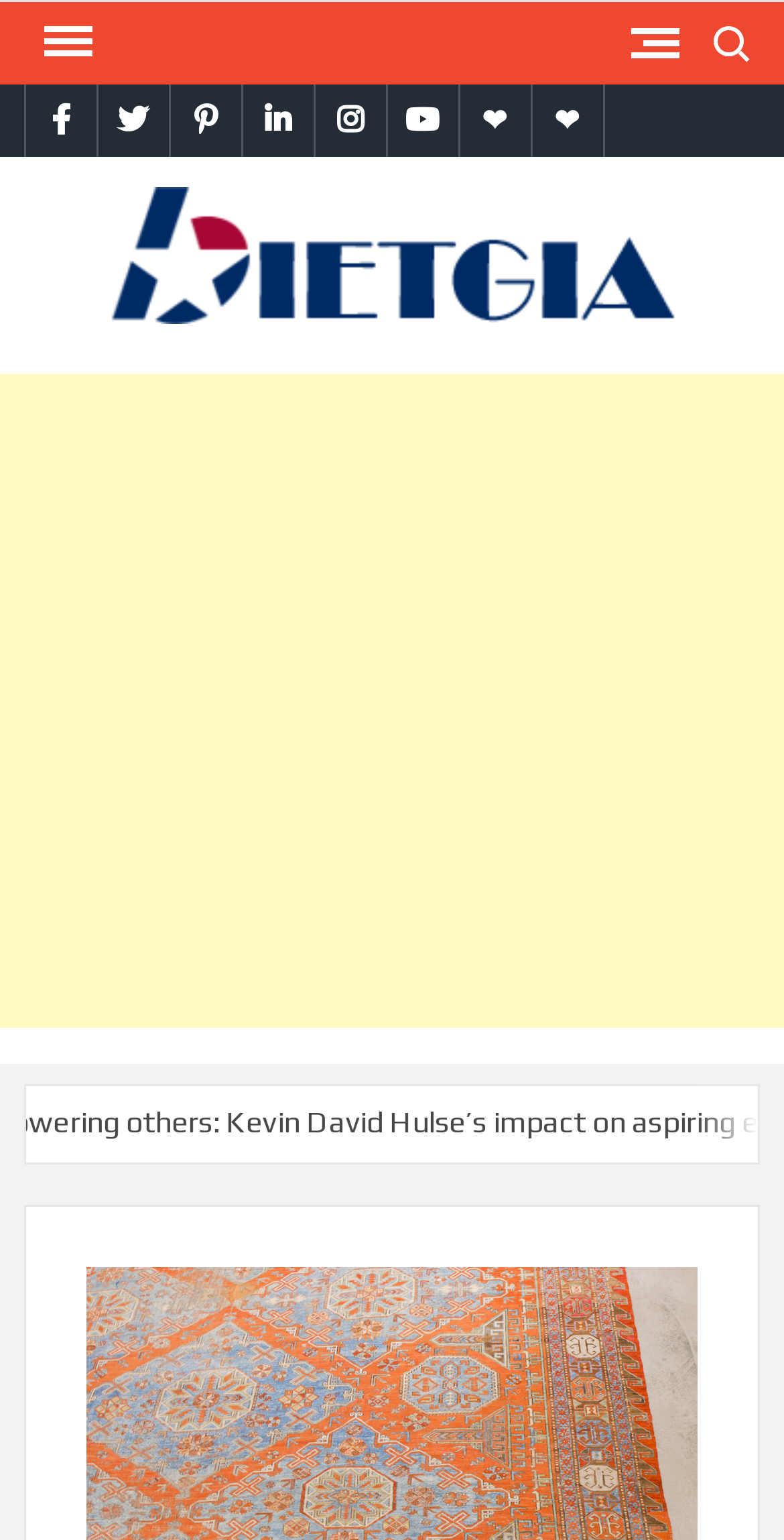Please find the bounding box coordinates of the element that must be clicked to perform the given instruction: "Visit Facebook page". The coordinates should be four float numbers from 0 to 1, i.e., [left, top, right, bottom].

[0.033, 0.054, 0.122, 0.102]